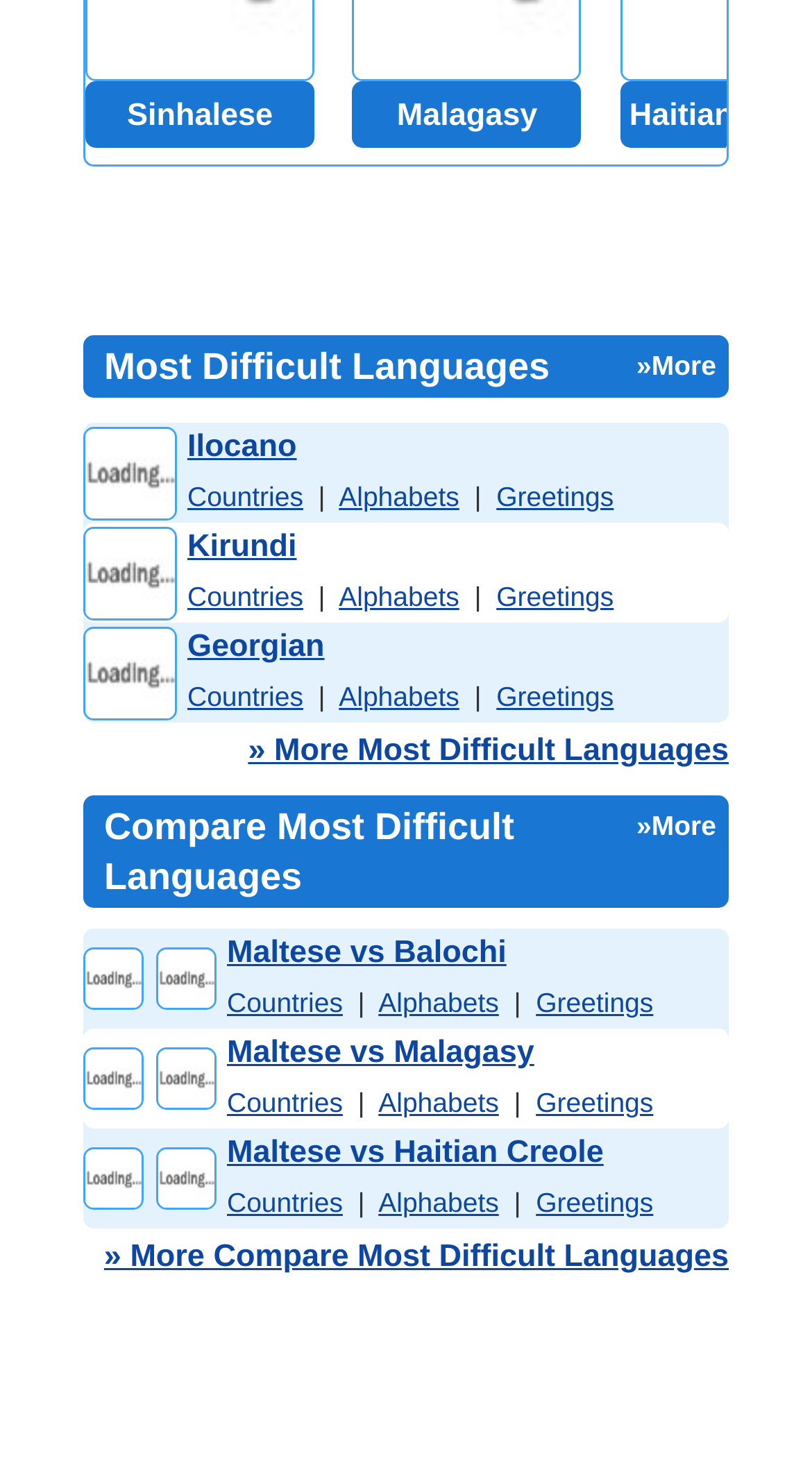Find the bounding box coordinates of the clickable region needed to perform the following instruction: "Explore Georgian language". The coordinates should be provided as four float numbers between 0 and 1, i.e., [left, top, right, bottom].

[0.103, 0.426, 0.897, 0.495]